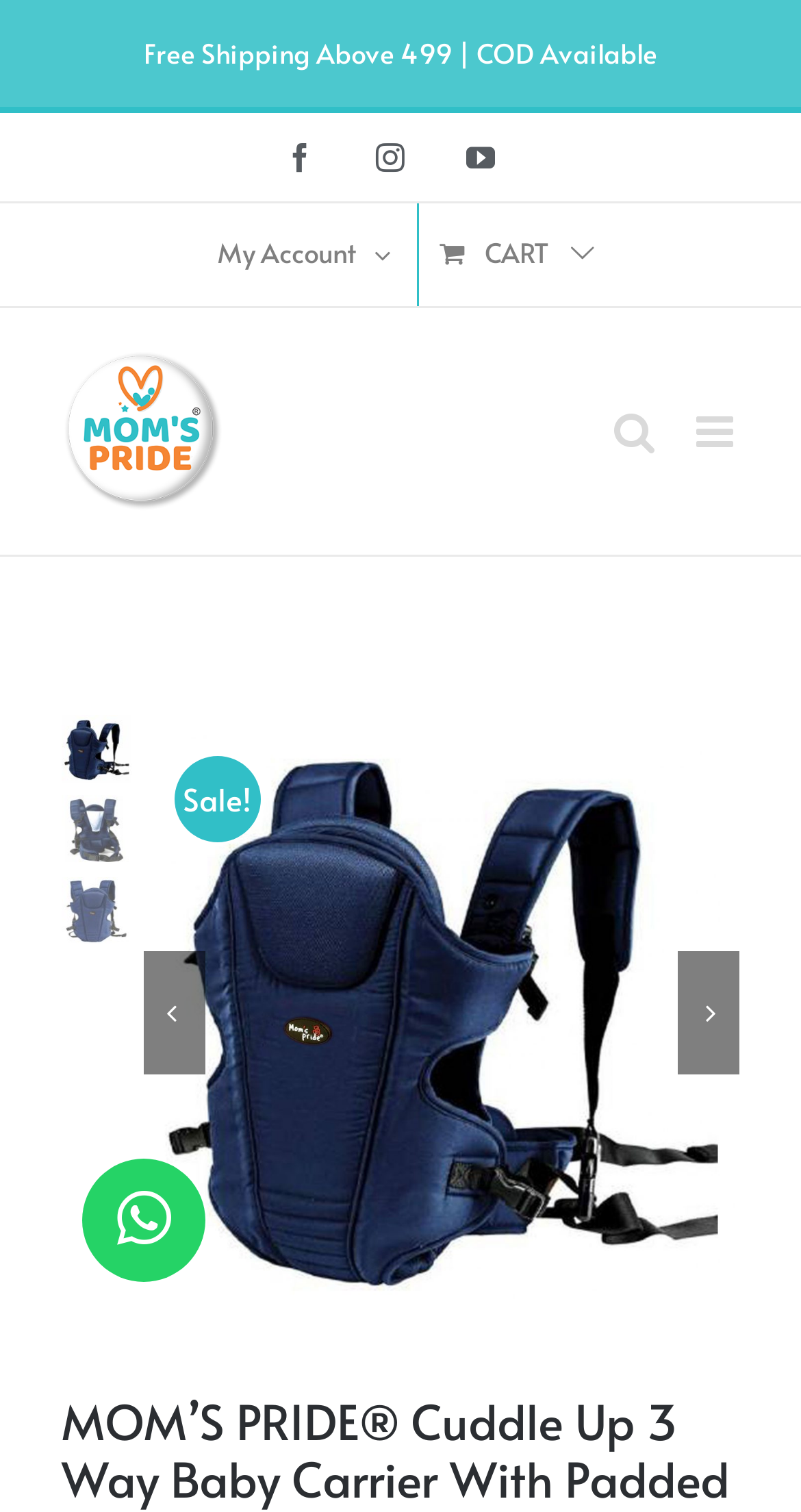Determine the bounding box coordinates for the area that needs to be clicked to fulfill this task: "View Cart". The coordinates must be given as four float numbers between 0 and 1, i.e., [left, top, right, bottom].

[0.523, 0.134, 0.762, 0.202]